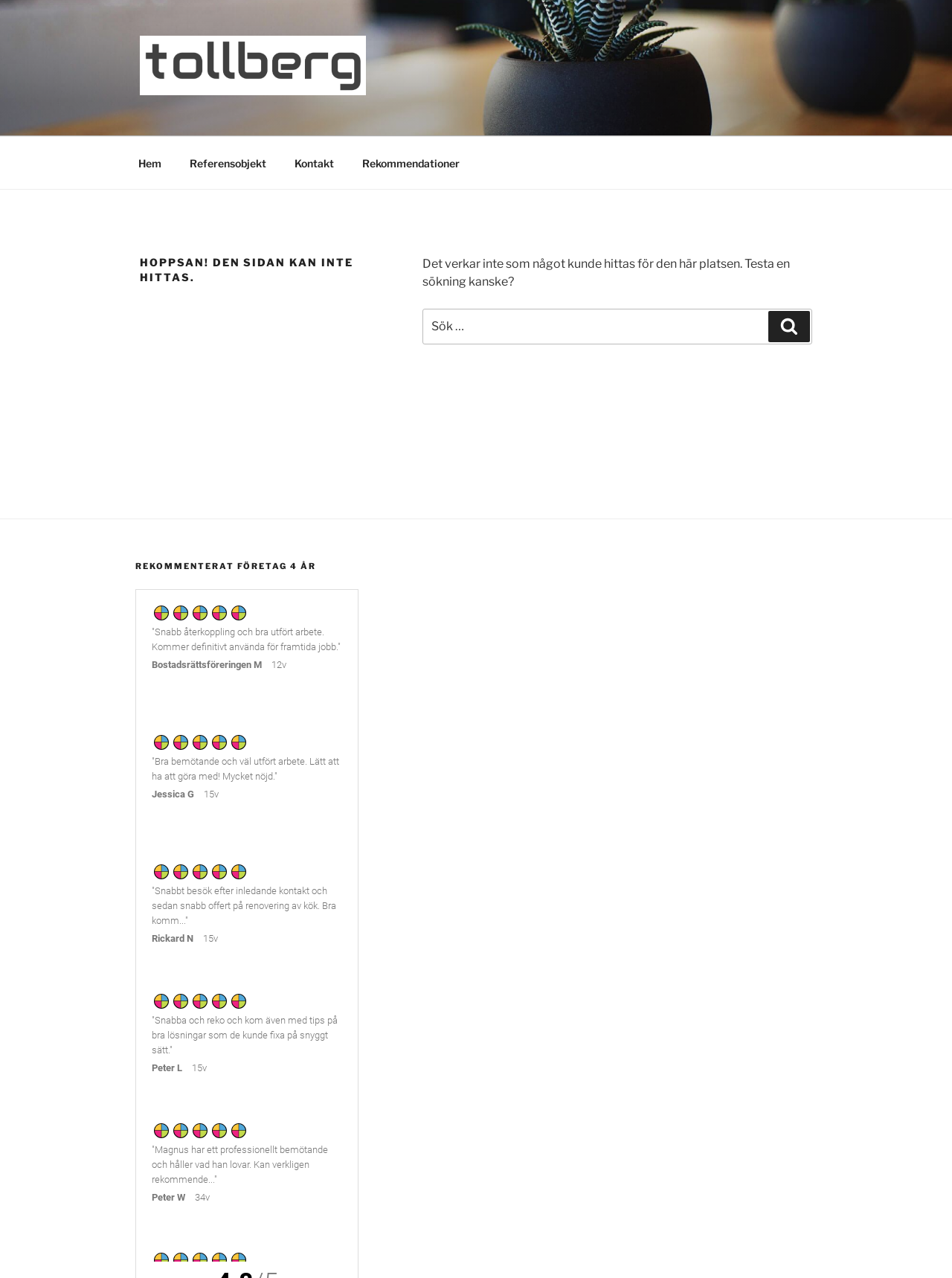Locate the bounding box coordinates of the clickable area needed to fulfill the instruction: "click Kontakt link".

[0.295, 0.113, 0.364, 0.142]